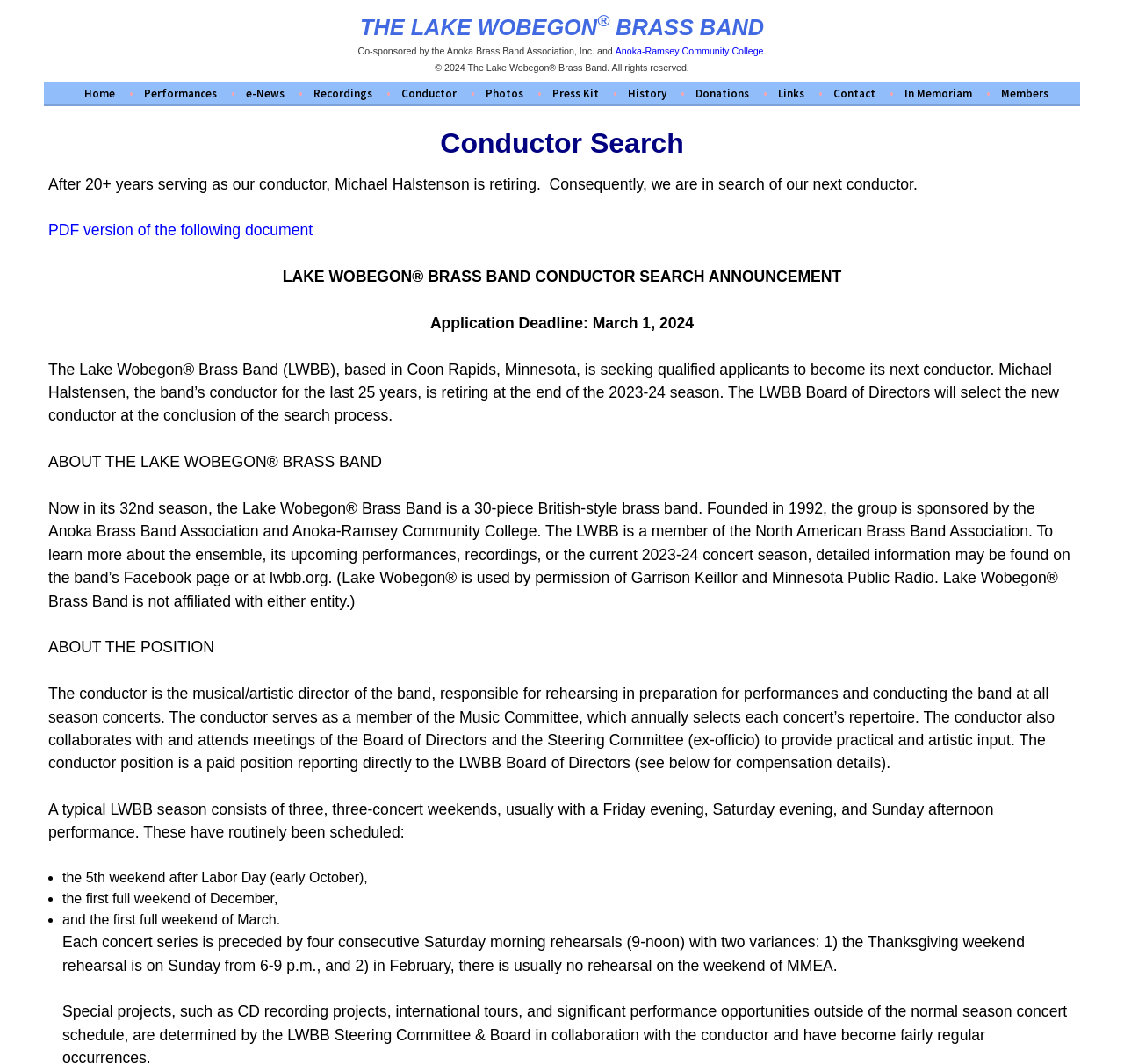How many concerts are in a typical season?
Kindly offer a comprehensive and detailed response to the question.

I found the answer by reading the section that describes the typical season. It says that the season consists of three, three-concert weekends, which means there are a total of 9 concerts.